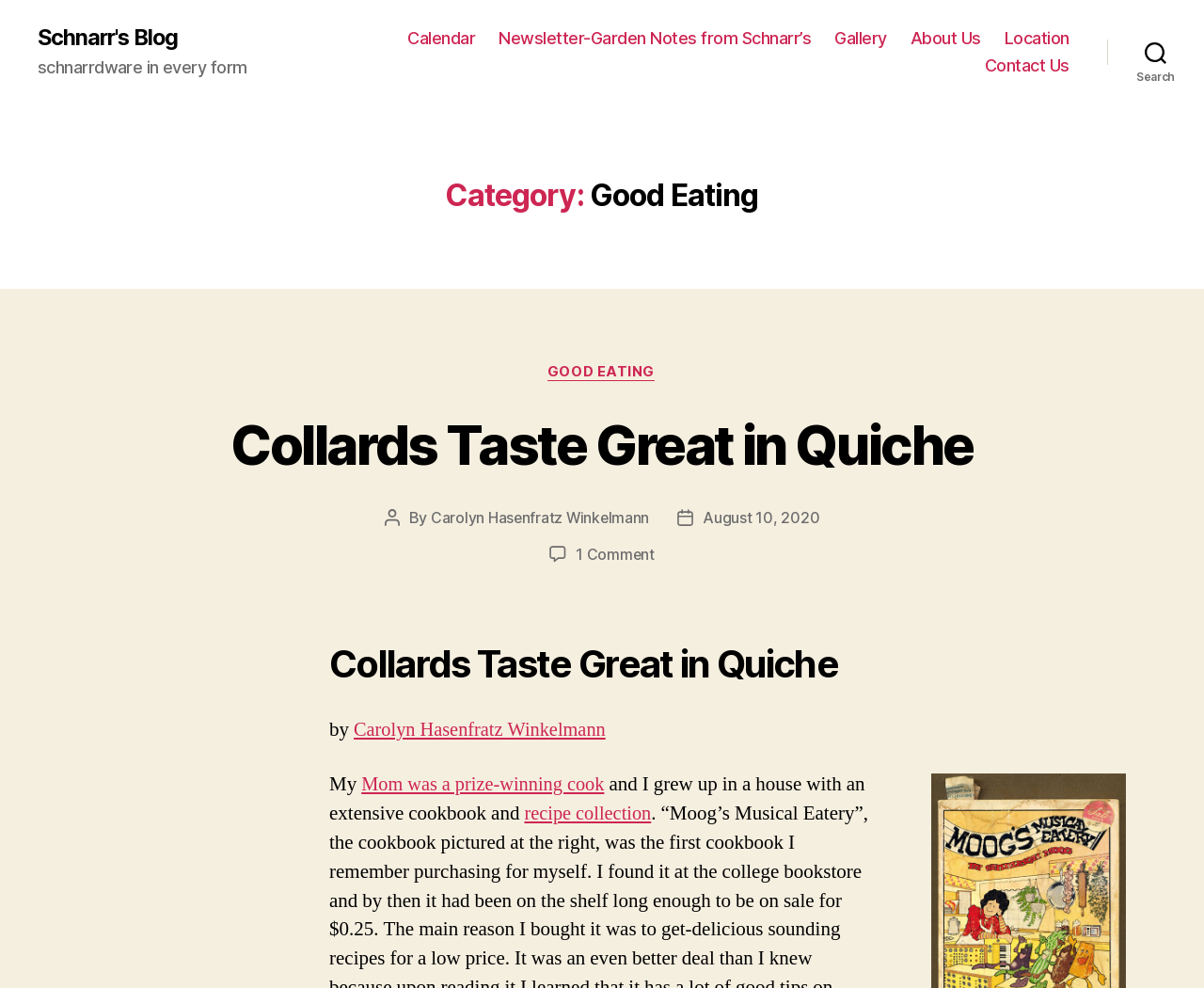Determine the main text heading of the webpage and provide its content.

Category: Good Eating